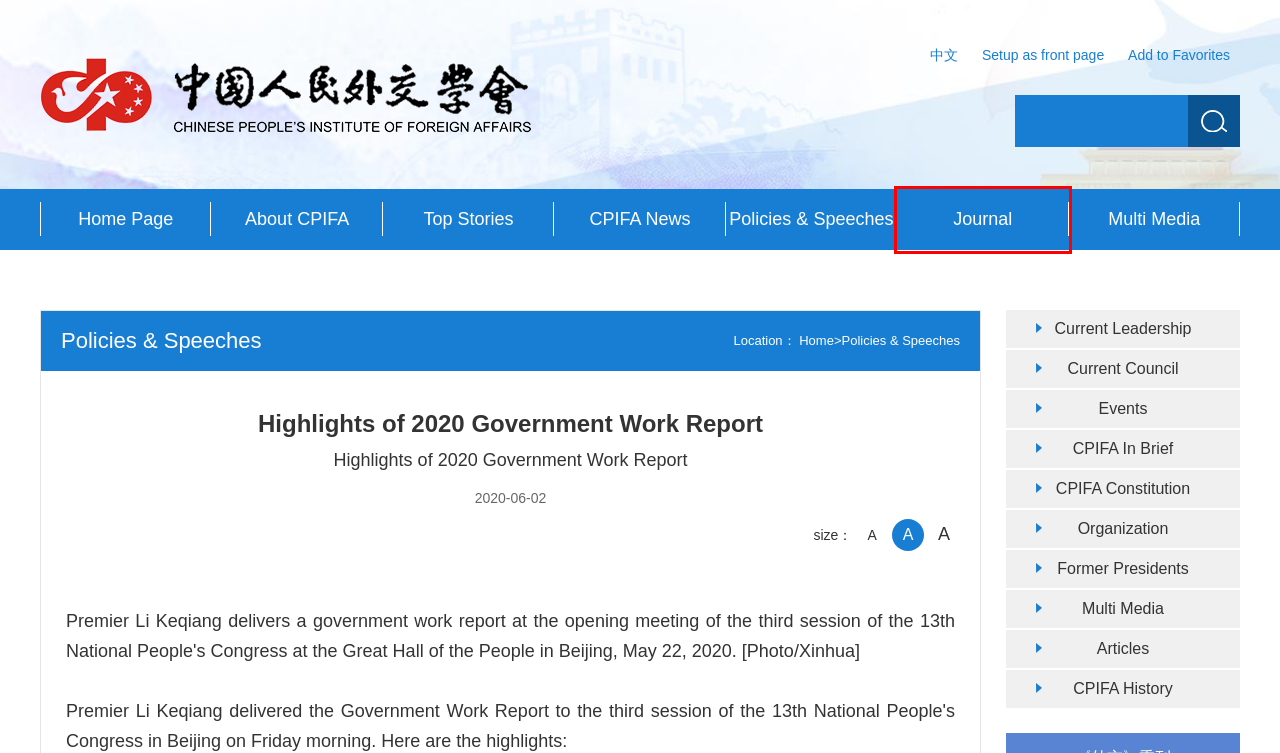Inspect the provided webpage screenshot, concentrating on the element within the red bounding box. Select the description that best represents the new webpage after you click the highlighted element. Here are the candidates:
A. 404 - Not Found
B. CPIFA In Brief-Chinese People's Institute of Foreign Affairs
C. Current Leadership-Chinese People's Institute of Foreign Affairs
D. Chinese People's Institute of Foreign Affairs
E. CPIFA Council--English
F. Journal-Chinese People's Institute of Foreign Affairs
G. Organization-Chinese People's Institute of Foreign Affairs
H. Former Presidents-Chinese People's Institute of Foreign Affairs

F